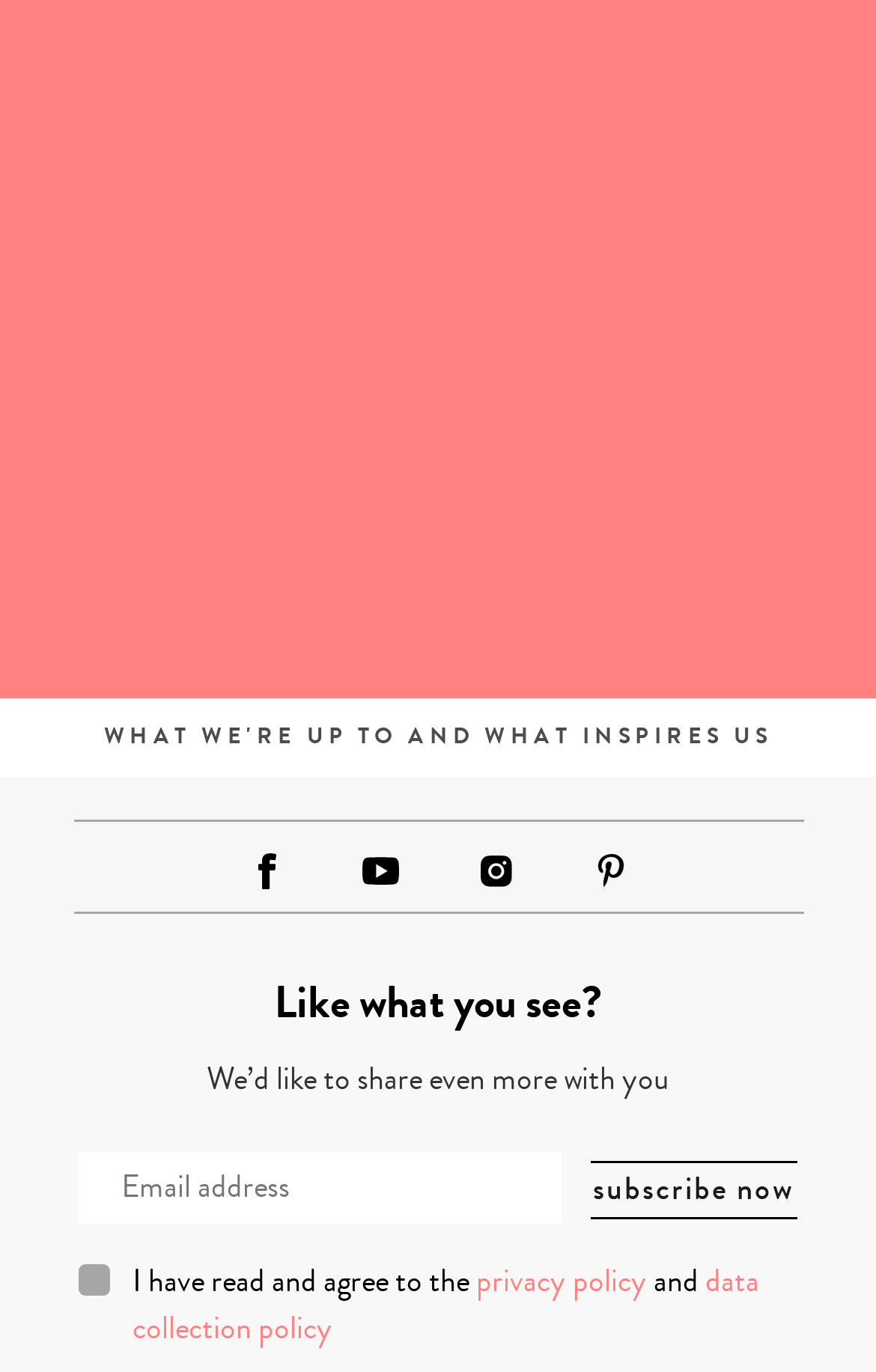Please mark the clickable region by giving the bounding box coordinates needed to complete this instruction: "Follow Sassy Mama on Facebook".

[0.278, 0.621, 0.329, 0.647]